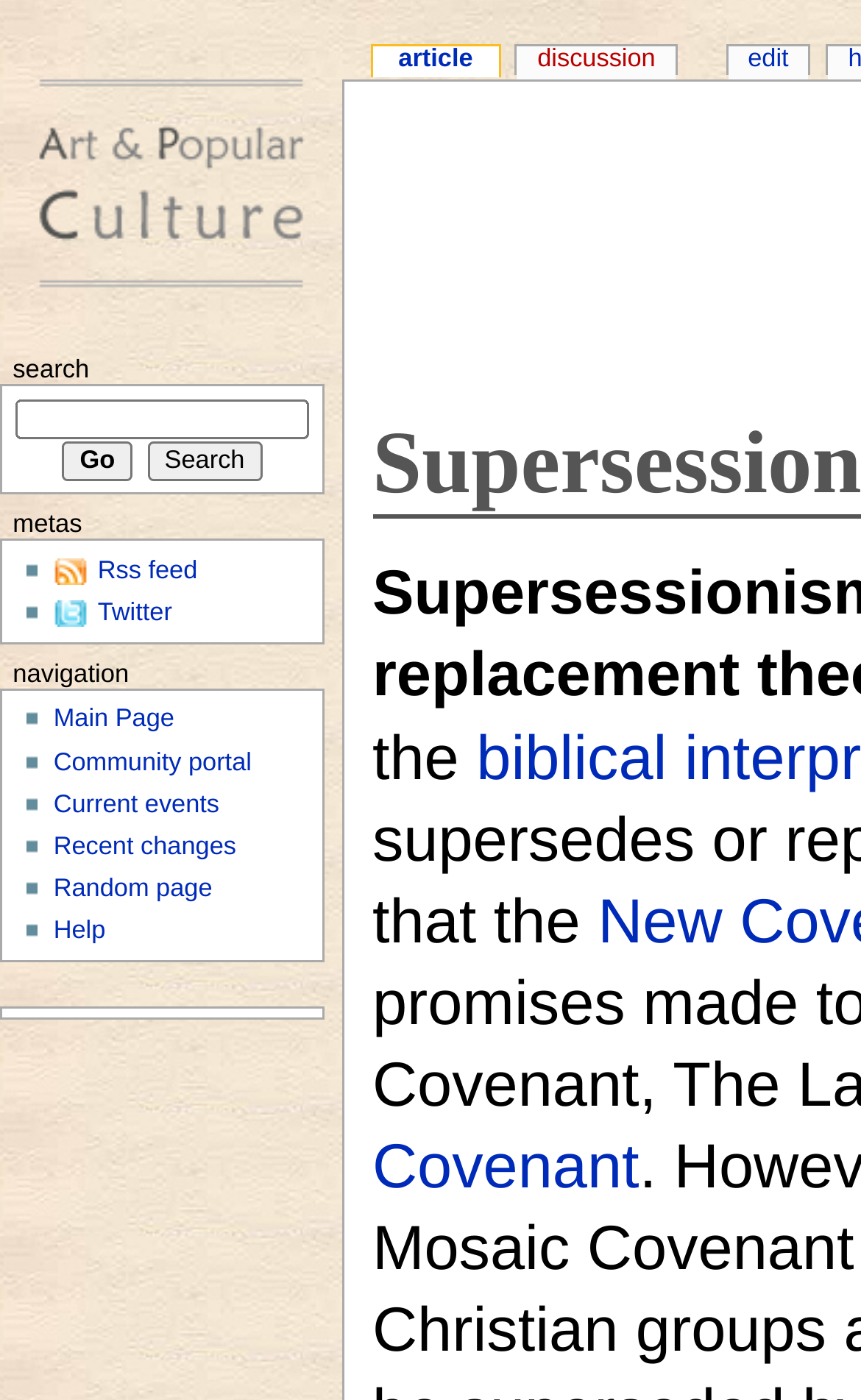Specify the bounding box coordinates of the region I need to click to perform the following instruction: "Edit the current page". The coordinates must be four float numbers in the range of 0 to 1, i.e., [left, top, right, bottom].

[0.845, 0.033, 0.939, 0.058]